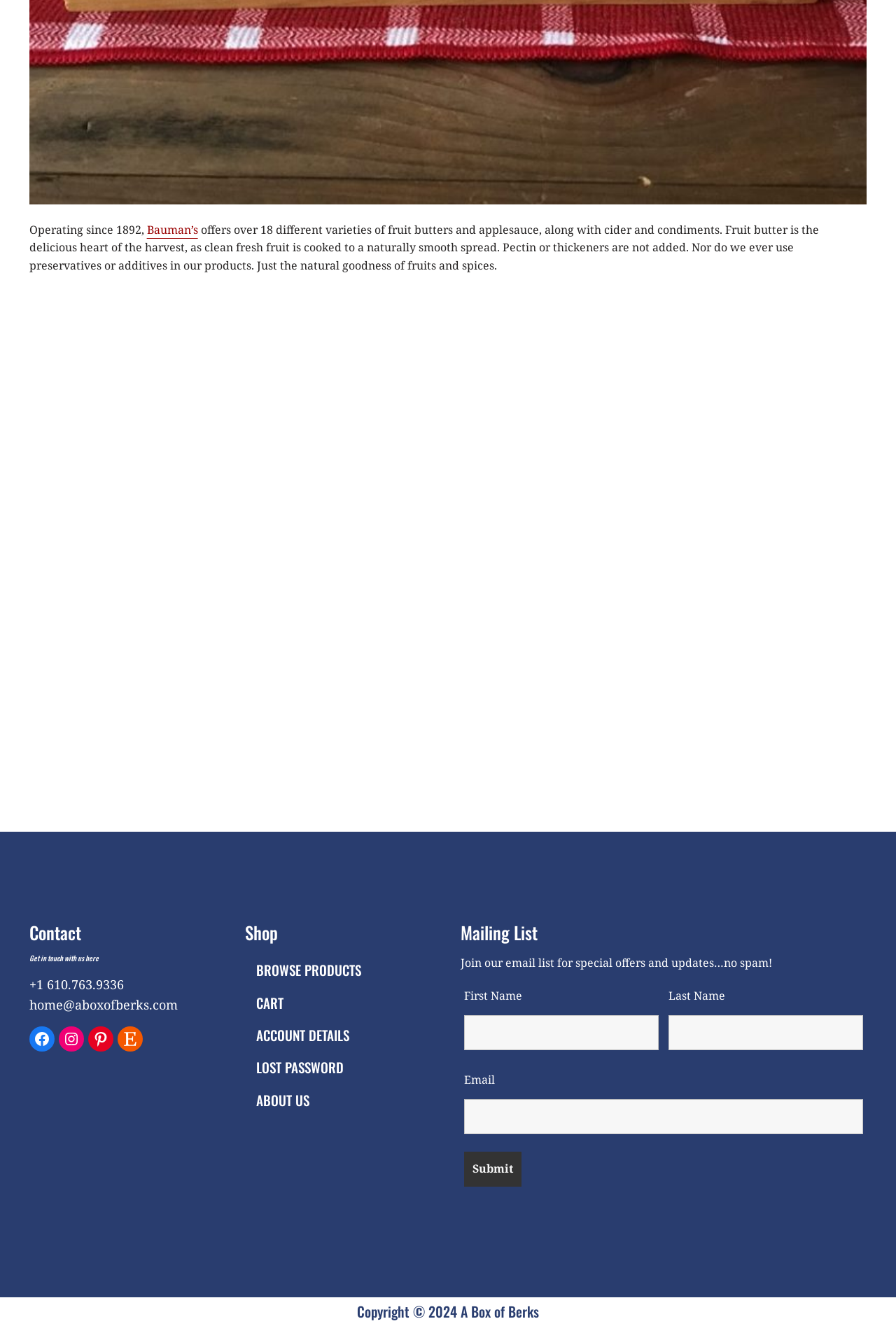What can I do in the 'Shop' section? Based on the image, give a response in one word or a short phrase.

Browse products, view cart, account details